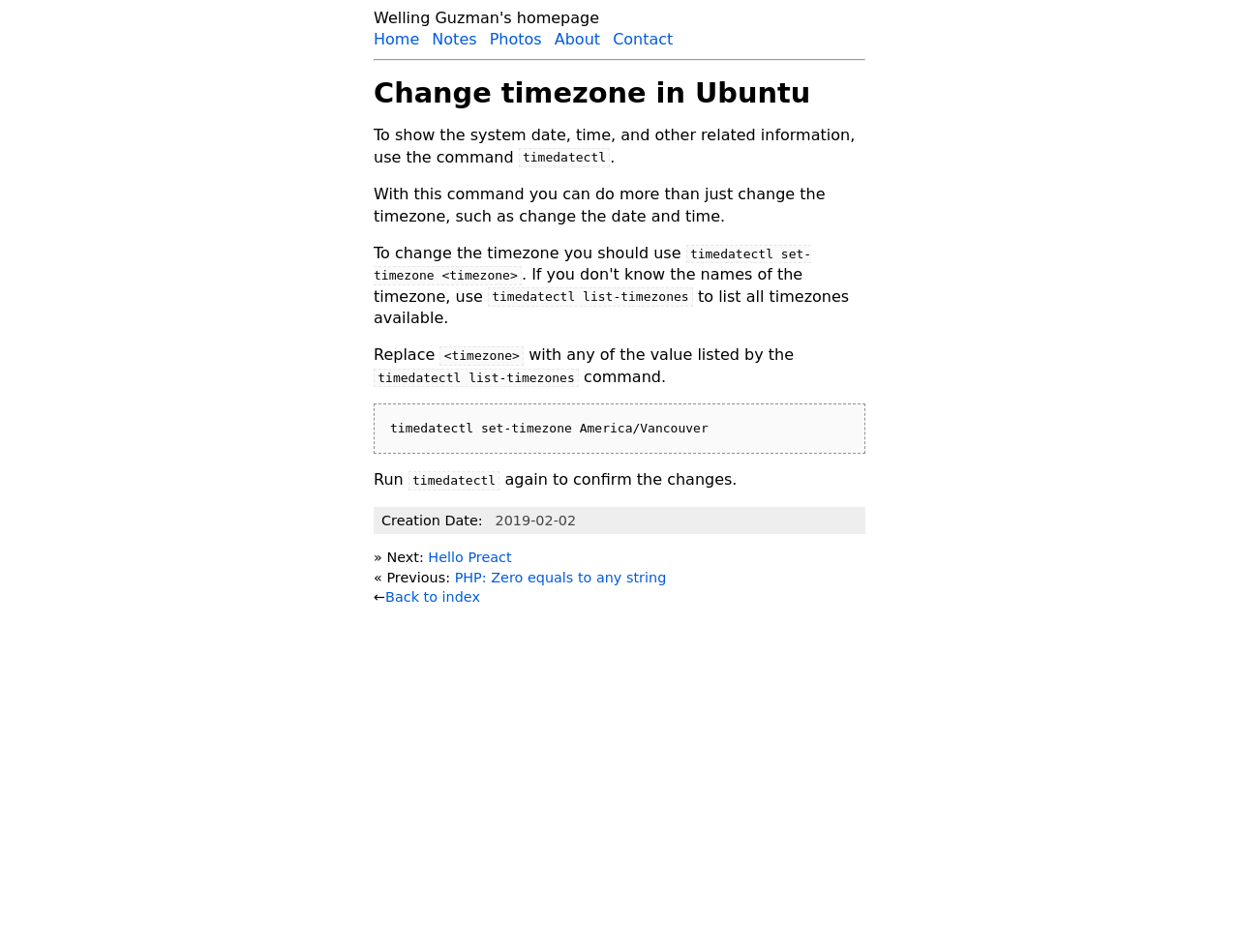Identify the headline of the webpage and generate its text content.

Change timezone in Ubuntu